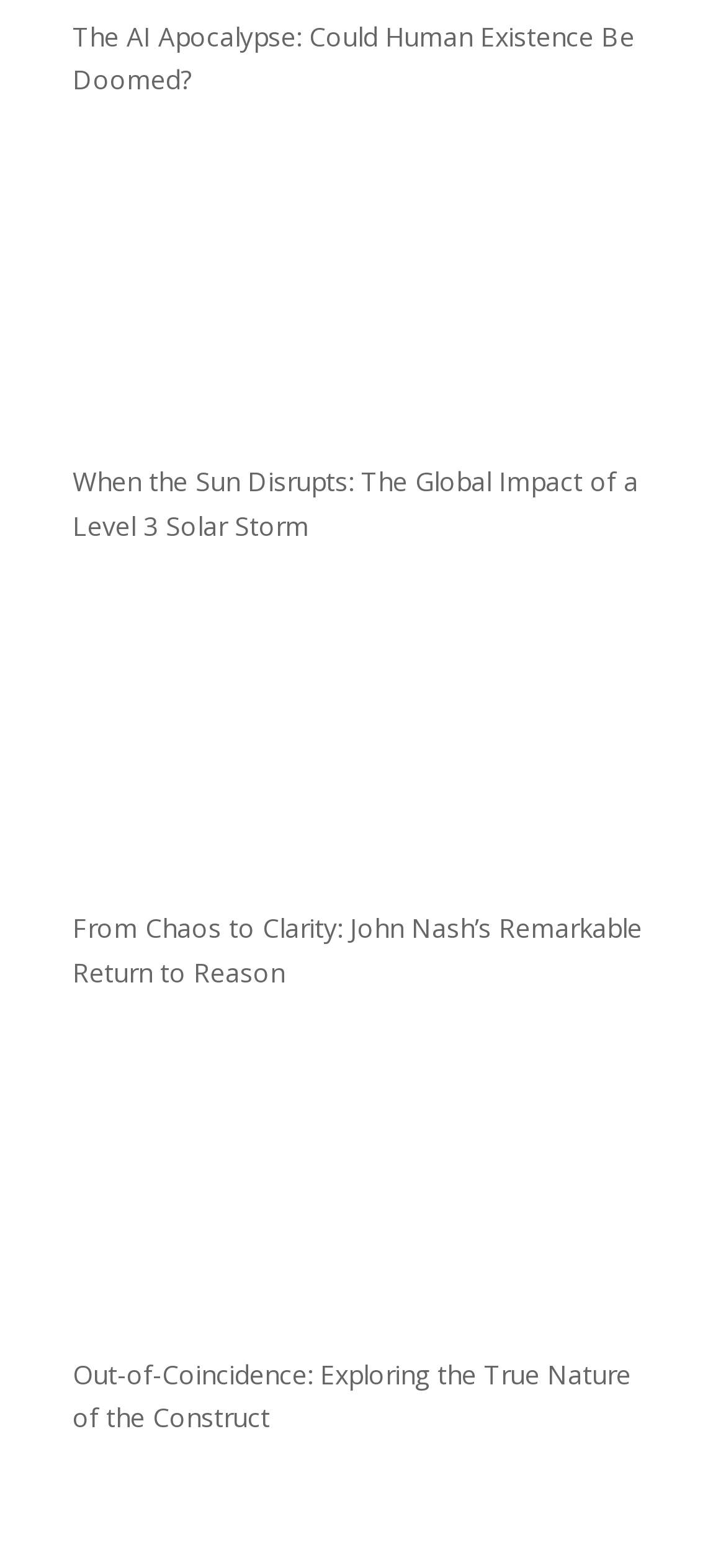Give a short answer using one word or phrase for the question:
What is the title of the first link?

The AI Apocalypse